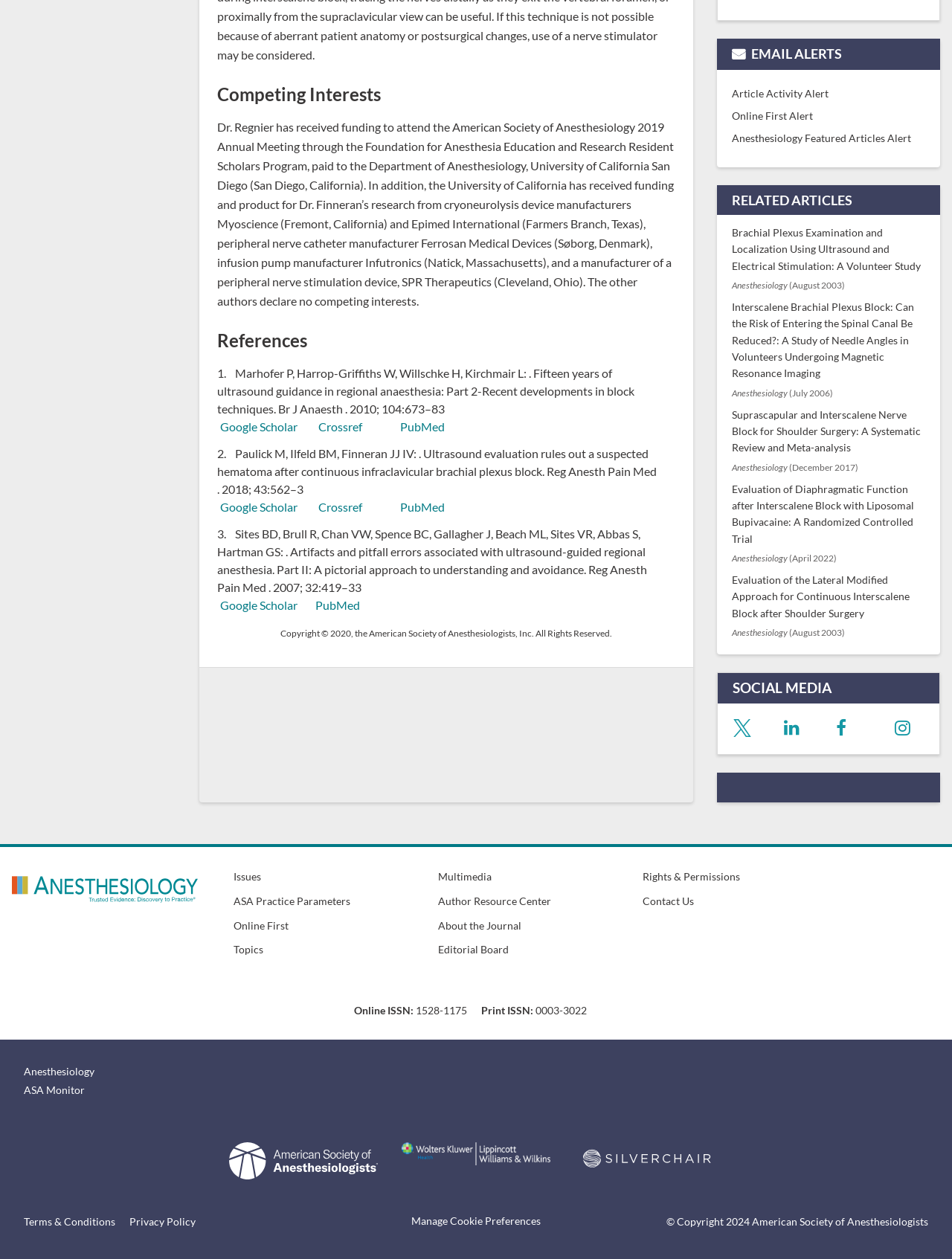Provide a short, one-word or phrase answer to the question below:
What is the journal name of the third reference?

Reg Anesth Pain Med